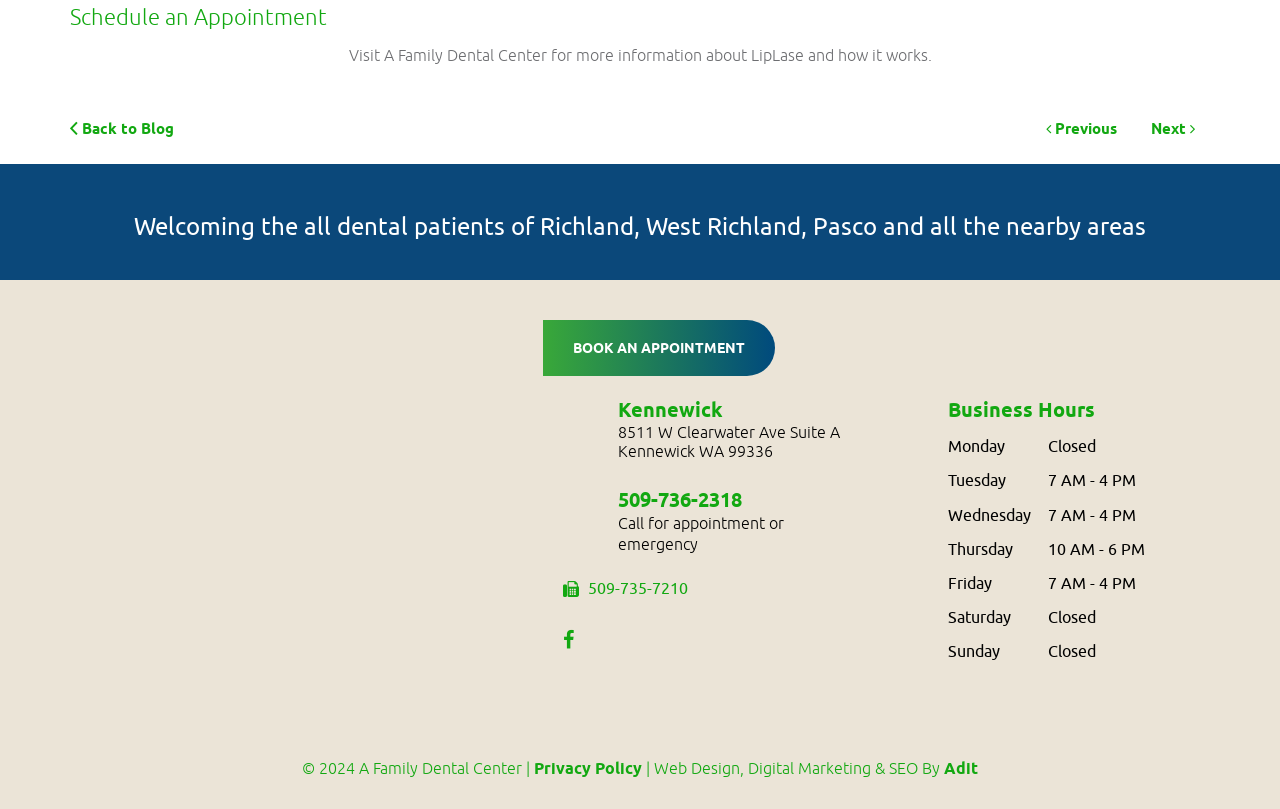Identify the bounding box coordinates of the section to be clicked to complete the task described by the following instruction: "View map". The coordinates should be four float numbers between 0 and 1, formatted as [left, top, right, bottom].

[0.055, 0.346, 0.424, 0.914]